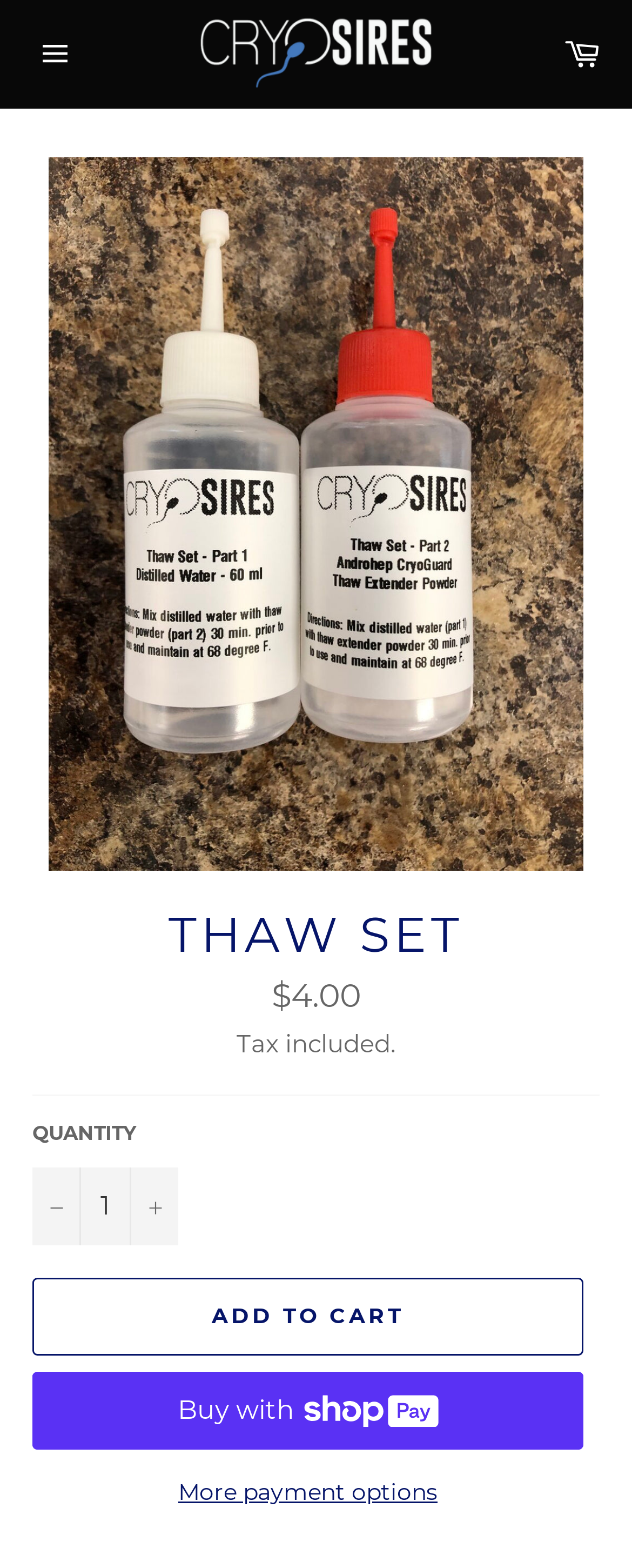Please determine the bounding box coordinates of the area that needs to be clicked to complete this task: 'Add to cart'. The coordinates must be four float numbers between 0 and 1, formatted as [left, top, right, bottom].

[0.051, 0.815, 0.923, 0.865]